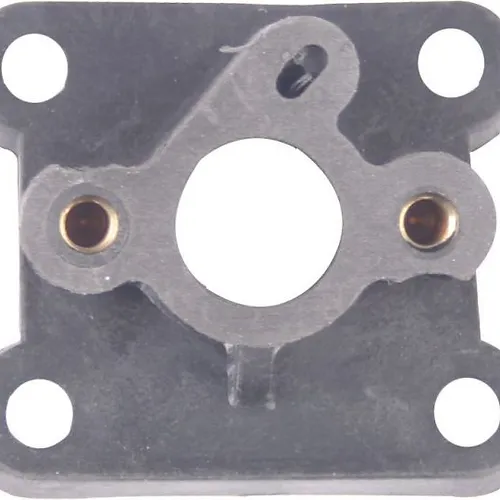Provide a thorough and detailed caption for the image.

This image features a 15mm plastic intake manifold designed for use in various 2-stroke vehicles, including ATVs, dirt bikes, pocket bikes, and mini quads, accommodating engine sizes up to 49cc. The component displays a rectangular shape with a circular opening at the center, suitable for carburetor attachment. The manifold is mounted with four holes located in each corner, facilitating secure installation. The design includes a single side opening, enhancing airflow efficiency. This part is ideal for those needing a reliable and versatile intake solution for their small engines, and it is currently priced at C$18.99.